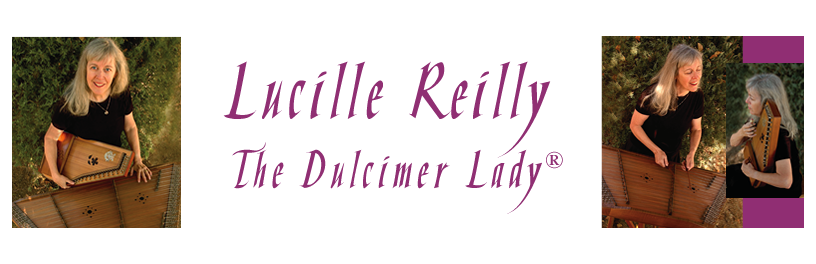Offer a detailed explanation of the image and its components.

This image features Lucille Reilly, affectionately known as "The Dulcimer Lady®," showcasing her passion for music. On the left, she is playing a dulcimer, a traditional string instrument that reflects her dedication to folk music. Her expression conveys enthusiasm and warmth, inviting others to share in her love of music. On the right, she is seen smiling while holding another dulcimer, emphasizing her versatility and connection to her craft. The elegant typography of her name and title adds a sense of professionalism and creativity, encapsulating her identity as a dedicated music educator and performer. The background and her relaxed attire highlight a welcoming and approachable atmosphere, perfect for engaging aspiring musicians.